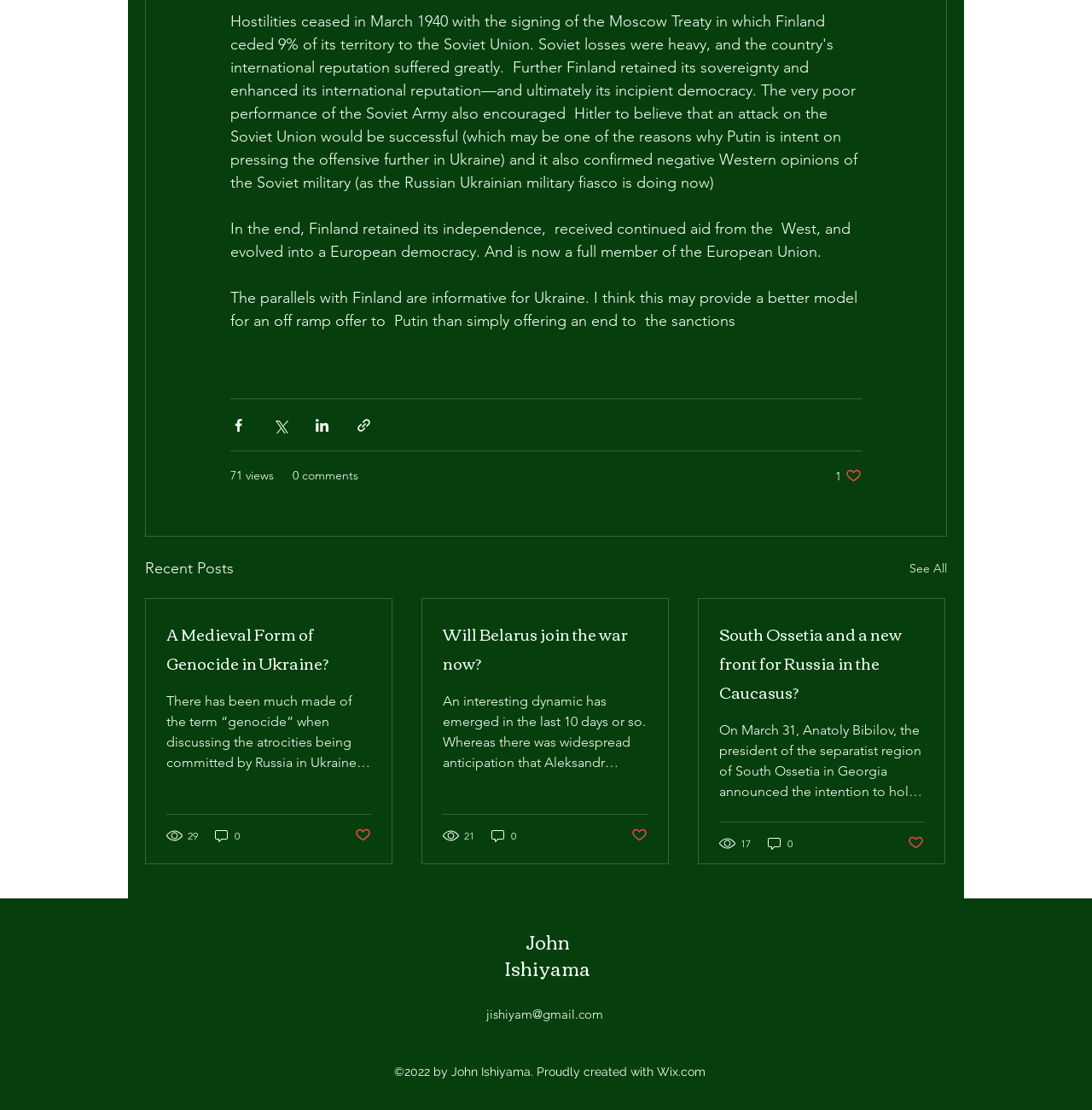Provide a one-word or one-phrase answer to the question:
How many comments does the first article have?

0 comments